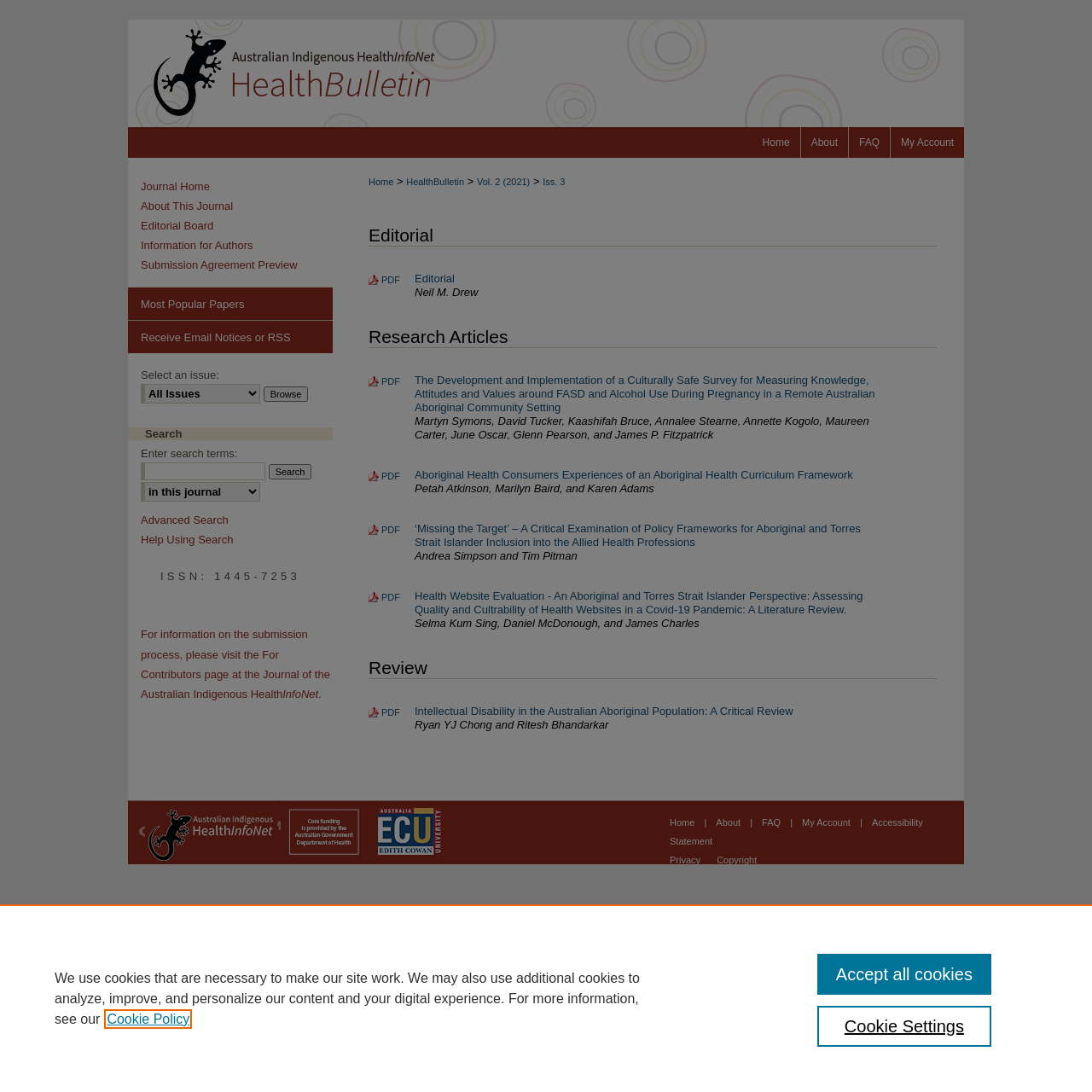Give an in-depth explanation of the webpage layout and content.

The webpage is the Australian Indigenous HealthBulletin, Volume 2, Issue 3. At the top, there is a menu link and a link to the Australian Indigenous HealthBulletin, accompanied by an image. Below this, there are several navigation links, including Home, About, FAQ, and My Account.

The main content of the page is divided into sections, including Editorial, Research Articles, and Review. Each section has a heading and contains links to download PDFs of articles, along with the article titles and authors. The Research Articles section has the most content, with five articles listed.

On the left side of the page, there are links to Journal Home, About This Journal, Editorial Board, Information for Authors, and Submission Agreement Preview. There is also a section to select an issue and a search function.

At the bottom of the page, there are links to Elsevier - Digital Commons, Australian Indigenous HealthInfoNet, Australian Government Department of Health, and Edith Cowan University, each accompanied by an image. There are also links to Home, About, FAQ, and My Account, as well as an Accessibility Statement, Privacy, and Copyright links.

Finally, there is a cookie banner at the very bottom of the page.